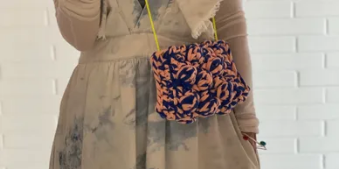Examine the screenshot and answer the question in as much detail as possible: What is the texture of the bag?

The caption specifically mentions that the bag has a 'textured, puffy appearance', suggesting that the bag has a unique tactile quality.